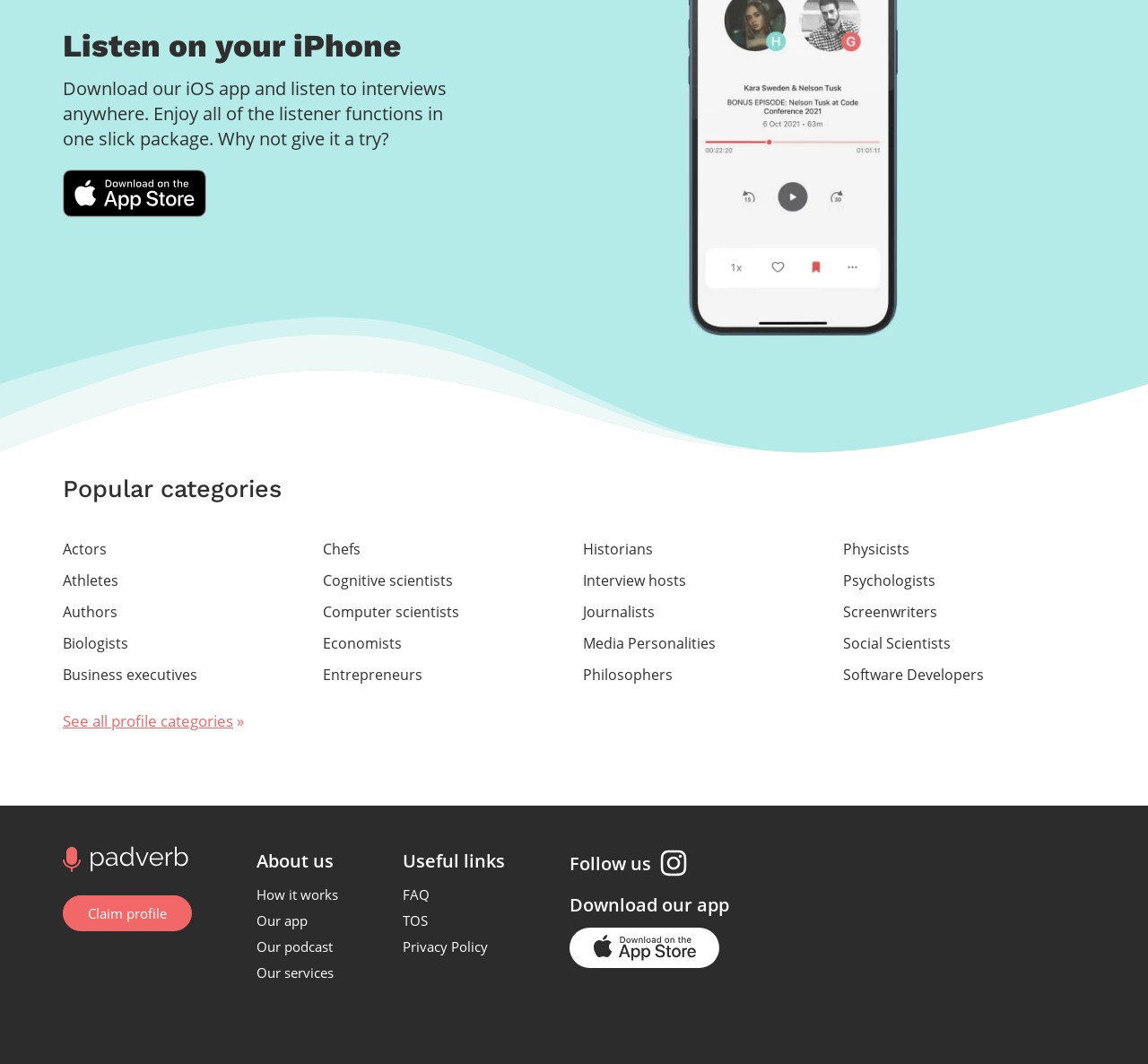Please answer the following question using a single word or phrase: 
What is the name of the podcast?

Not specified